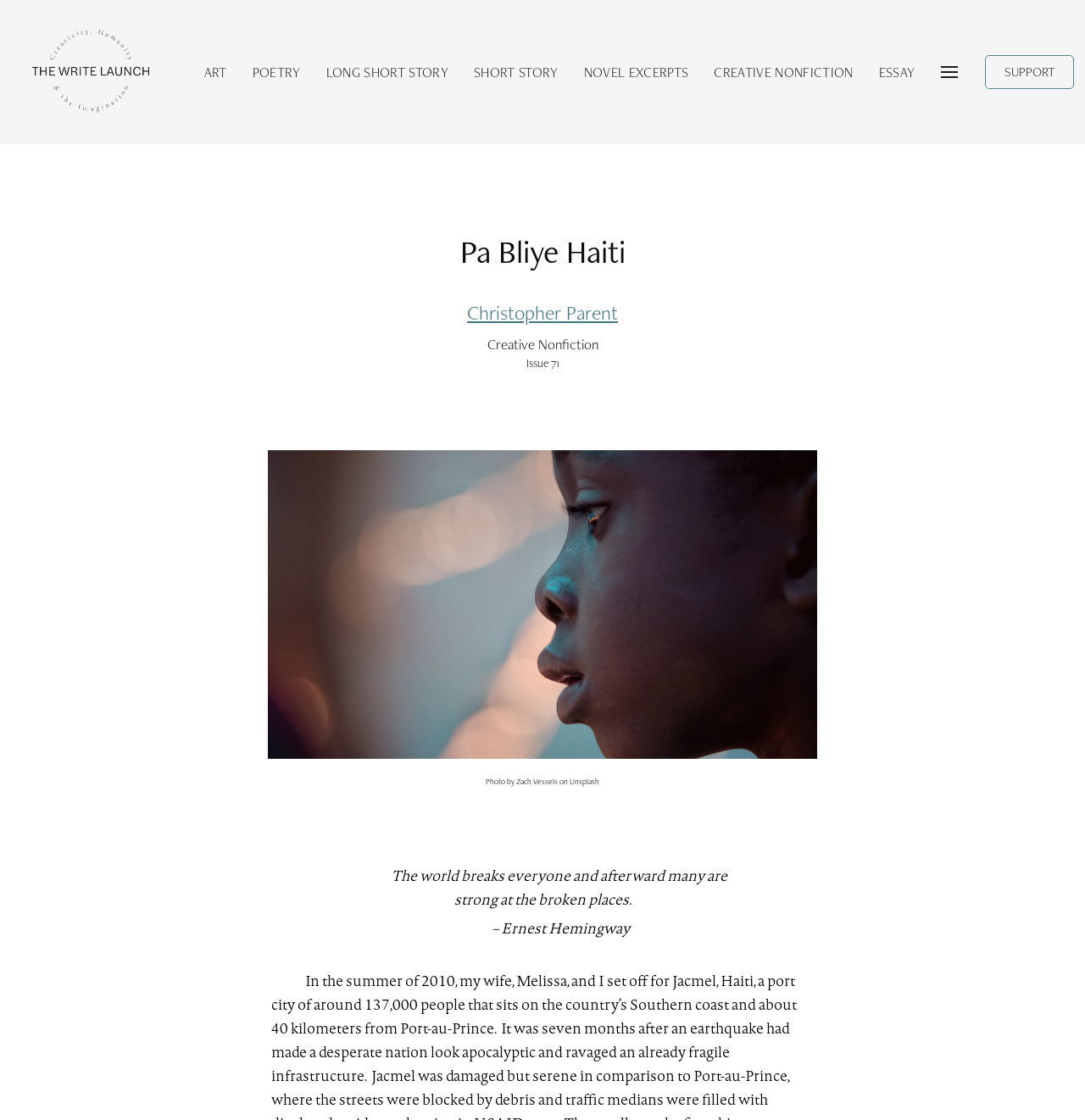What is the quote mentioned on the webpage?
Respond to the question with a well-detailed and thorough answer.

I found the answer by looking at the StaticText element that contains the quote. The quote is attributed to Ernest Hemingway, but the question asks for the quote itself.